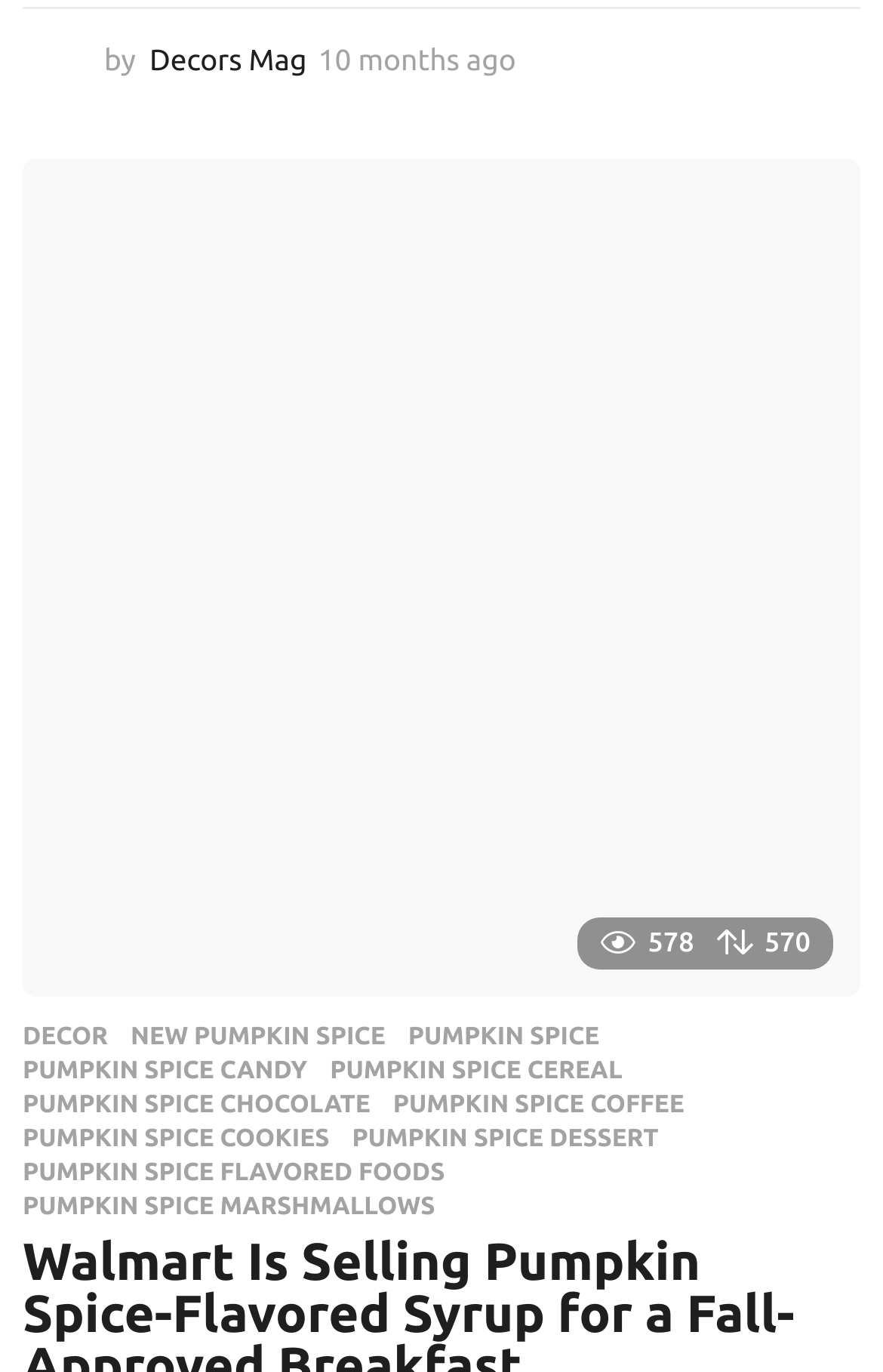Given the element description, predict the bounding box coordinates in the format (top-left x, top-left y, bottom-right x, bottom-right y). Make sure all values are between 0 and 1. Here is the element description: alt="Decors Mag"

[0.026, 0.024, 0.092, 0.067]